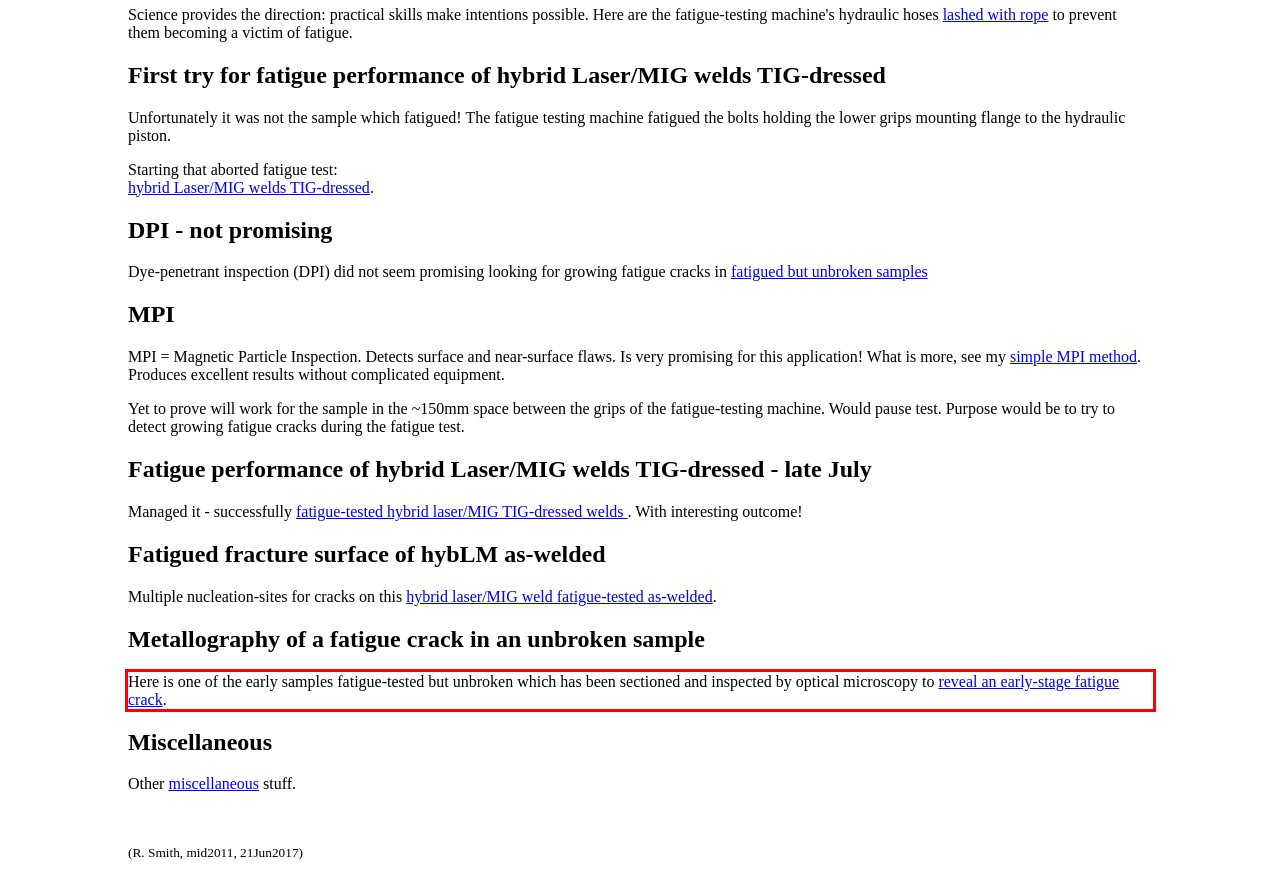There is a screenshot of a webpage with a red bounding box around a UI element. Please use OCR to extract the text within the red bounding box.

Here is one of the early samples fatigue-tested but unbroken which has been sectioned and inspected by optical microscopy to reveal an early-stage fatigue crack.